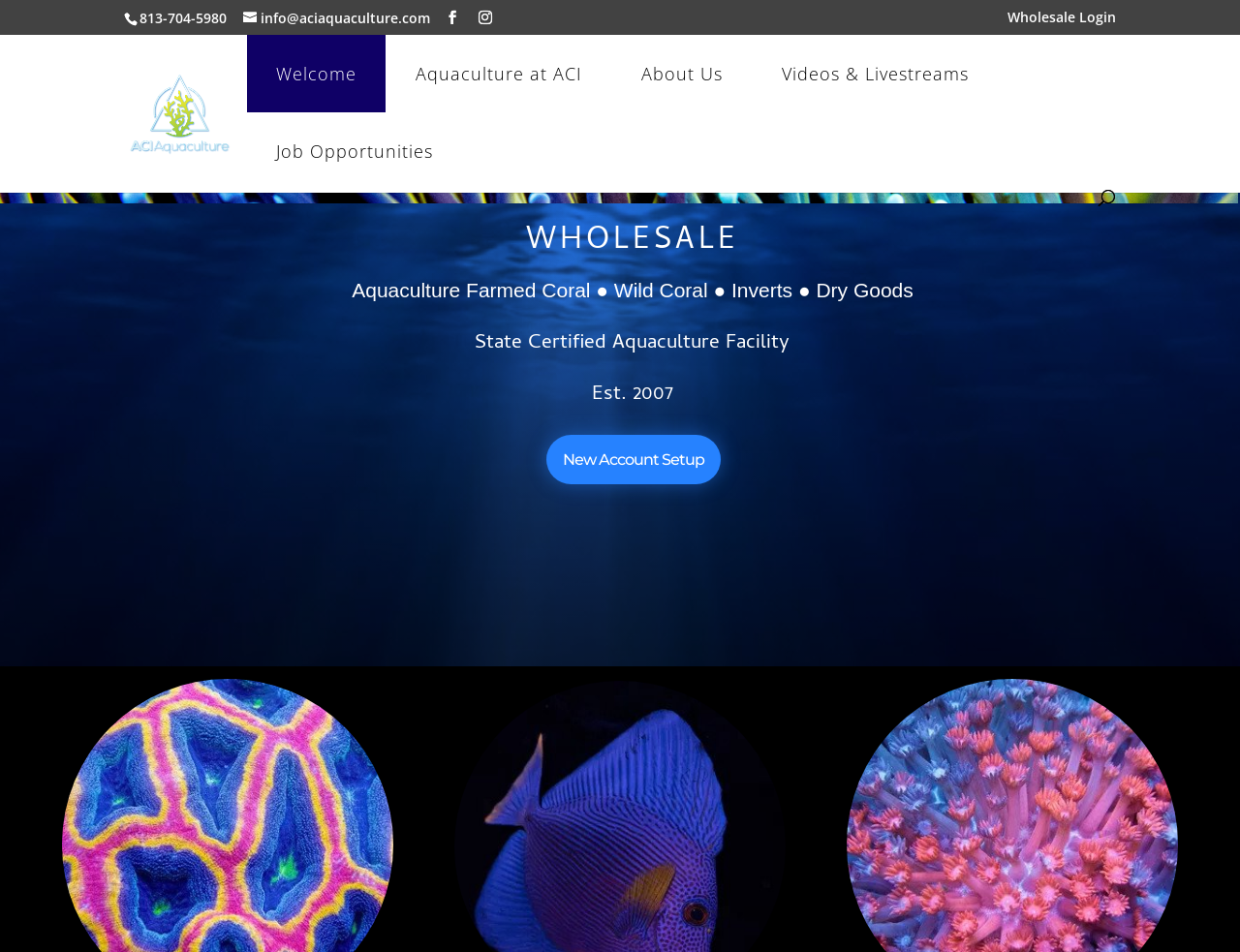Identify the bounding box coordinates of the clickable region necessary to fulfill the following instruction: "Call the phone number". The bounding box coordinates should be four float numbers between 0 and 1, i.e., [left, top, right, bottom].

[0.112, 0.009, 0.183, 0.028]